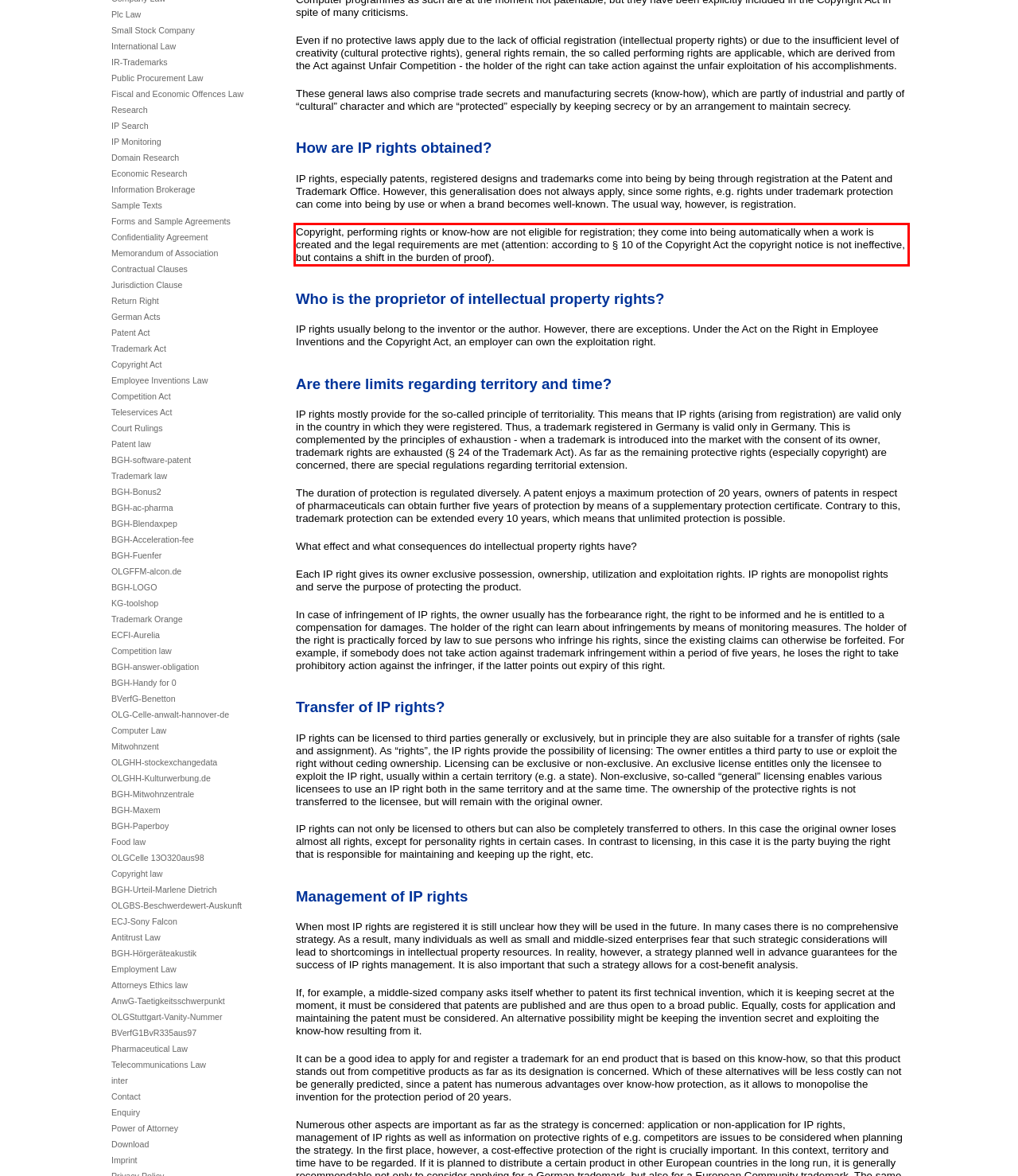You are given a webpage screenshot with a red bounding box around a UI element. Extract and generate the text inside this red bounding box.

Copyright, performing rights or know-how are not eligible for registration; they come into being automatically when a work is created and the legal requirements are met (attention: according to § 10 of the Copyright Act the copyright notice is not ineffective, but contains a shift in the burden of proof).